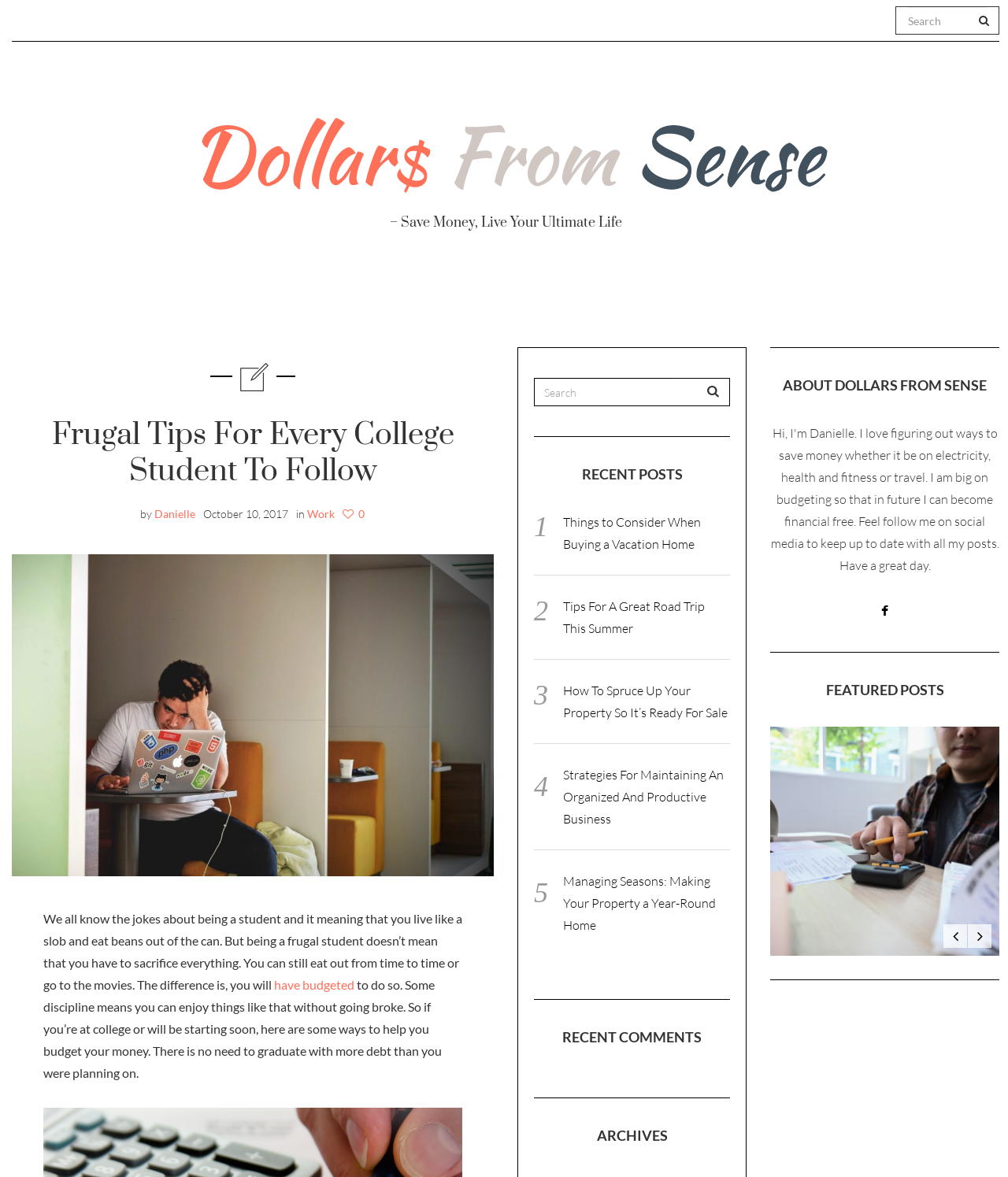Give a detailed account of the webpage, highlighting key information.

This webpage is about frugal living and personal finance, specifically targeting college students. At the top, there is a search bar with a magnifying glass icon, accompanied by a "Dollars From Sense" logo and a tagline "– Save Money, Live Your Ultimate Life". Below the logo, there are navigation links to different categories such as "ABOUT", "HEALTH", "PERSONAL FINANCE", "TRAVEL", "WORK", and "REAL ESTATE".

The main content of the page is an article titled "Frugal Tips For Every College Student To Follow" written by Danielle on October 10, 2017. The article starts with a brief introduction, explaining that being a frugal student doesn't mean sacrificing everything, but rather budgeting and enjoying things in moderation. The article then provides tips on how to budget money as a college student.

On the right side of the page, there are several sections. The first section is "RECENT POSTS", which lists five article links with titles such as "Things to Consider When Buying a Vacation Home" and "Strategies For Maintaining An Organized And Productive Business". Below that, there is a "RECENT COMMENTS" section, followed by an "ARCHIVES" section.

Further down the page, there is a complementary section with a heading "ABOUT DOLLARS FROM SENSE". Below that, there is a "FEATURED POSTS" section, accompanied by social media links. On the bottom left side of the page, there are three links with images, including "First Time Car Buyer Loan" and "How Much is VAT in UK".